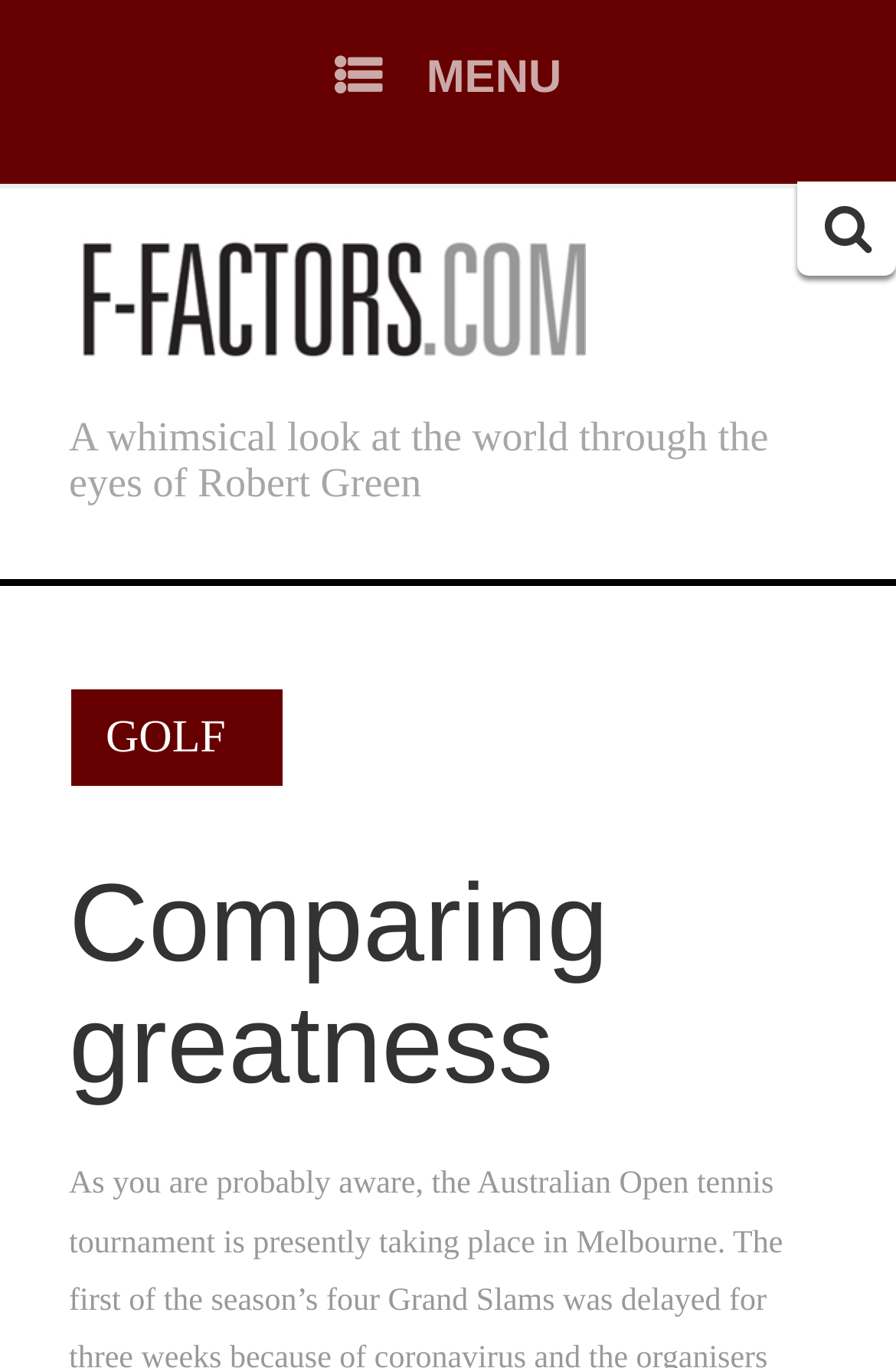What is the author's perspective?
Please give a detailed and elaborate answer to the question based on the image.

The second heading element contains the text 'A whimsical look at the world through the eyes of Robert Green', which suggests that the author's perspective is whimsical. This tone is likely reflected in the content of the webpage.